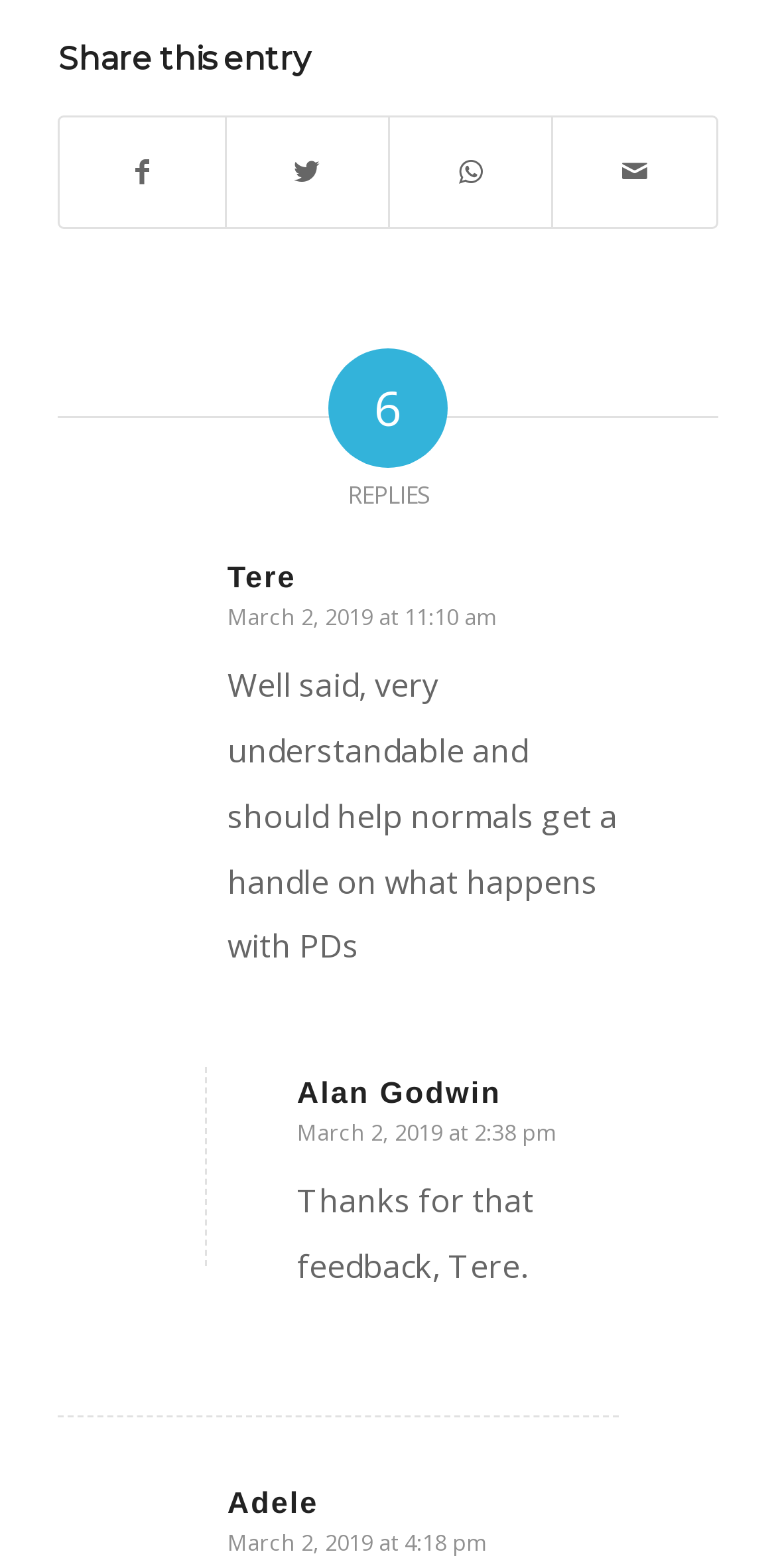Who replied to Tere's comment?
Respond to the question with a single word or phrase according to the image.

Alan Godwin